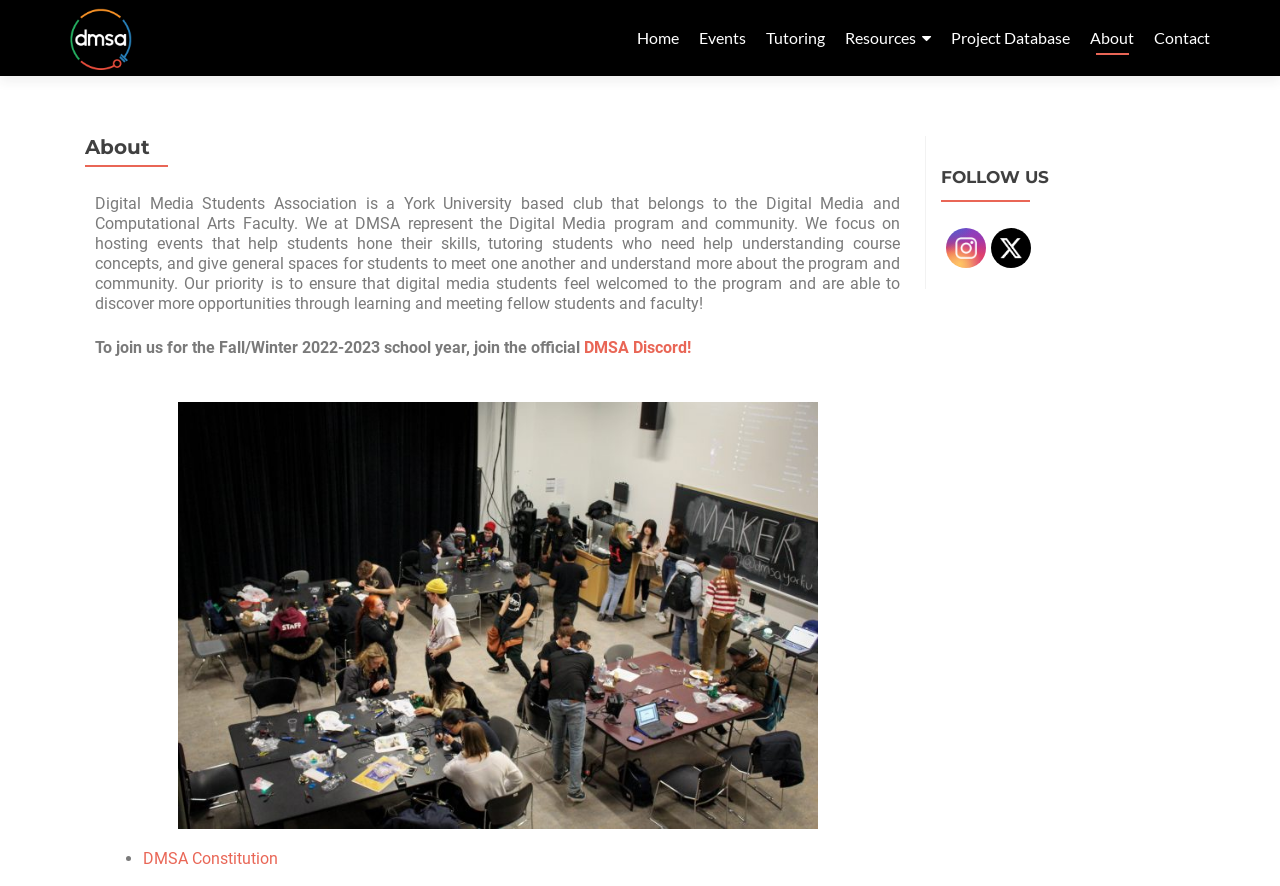Please locate the bounding box coordinates of the region I need to click to follow this instruction: "Click LinkedIn".

None